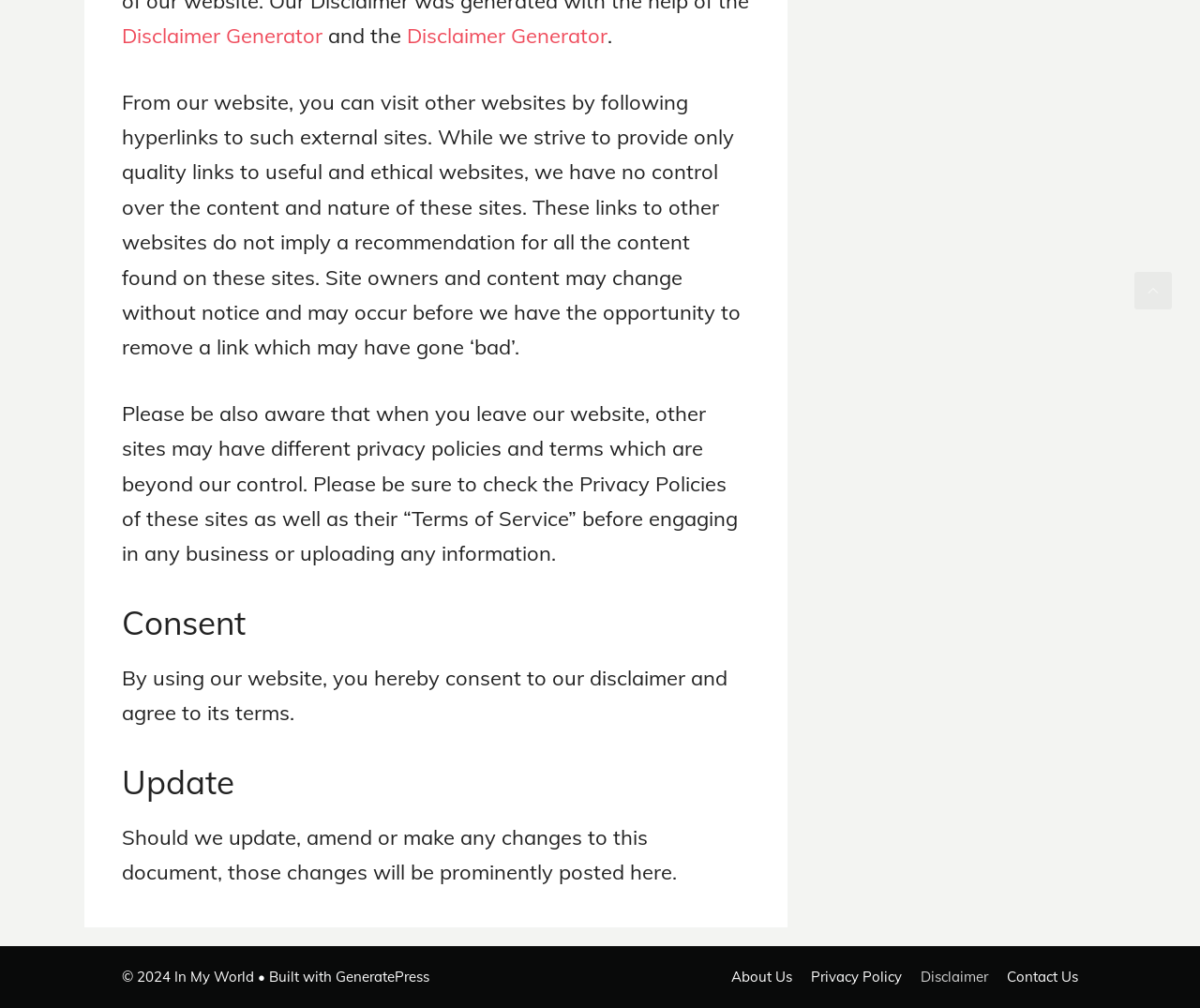Provide a thorough and detailed response to the question by examining the image: 
What happens if the disclaimer is updated?

According to the 'Update' section, if the disclaimer is updated, amended, or changed, the changes will be prominently posted on this webpage.